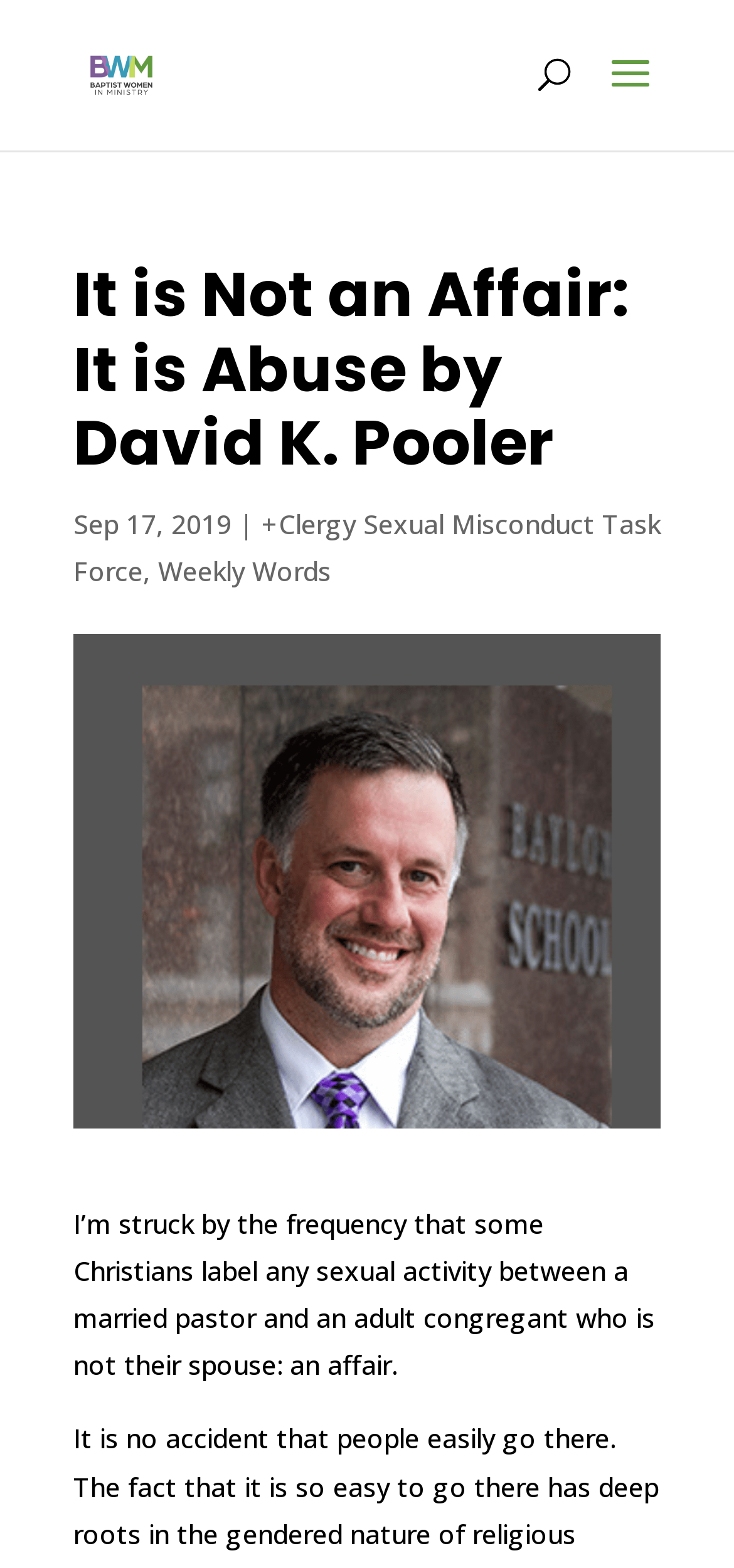Answer the following inquiry with a single word or phrase:
What is the name of the section that the article is part of?

Weekly Words